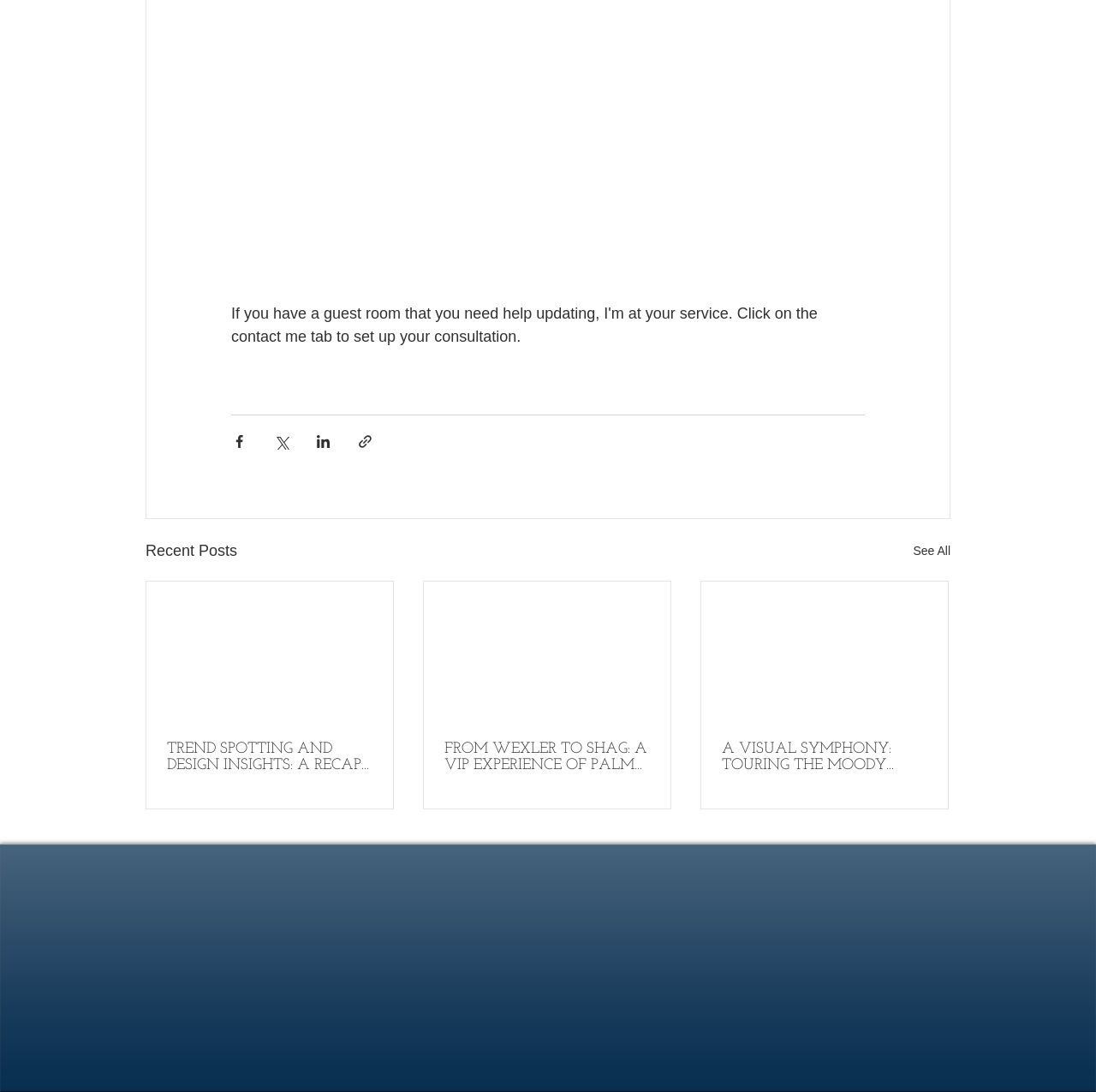Please locate the bounding box coordinates of the element that needs to be clicked to achieve the following instruction: "Check Facebook - Black Circle". The coordinates should be four float numbers between 0 and 1, i.e., [left, top, right, bottom].

[0.465, 0.806, 0.495, 0.837]